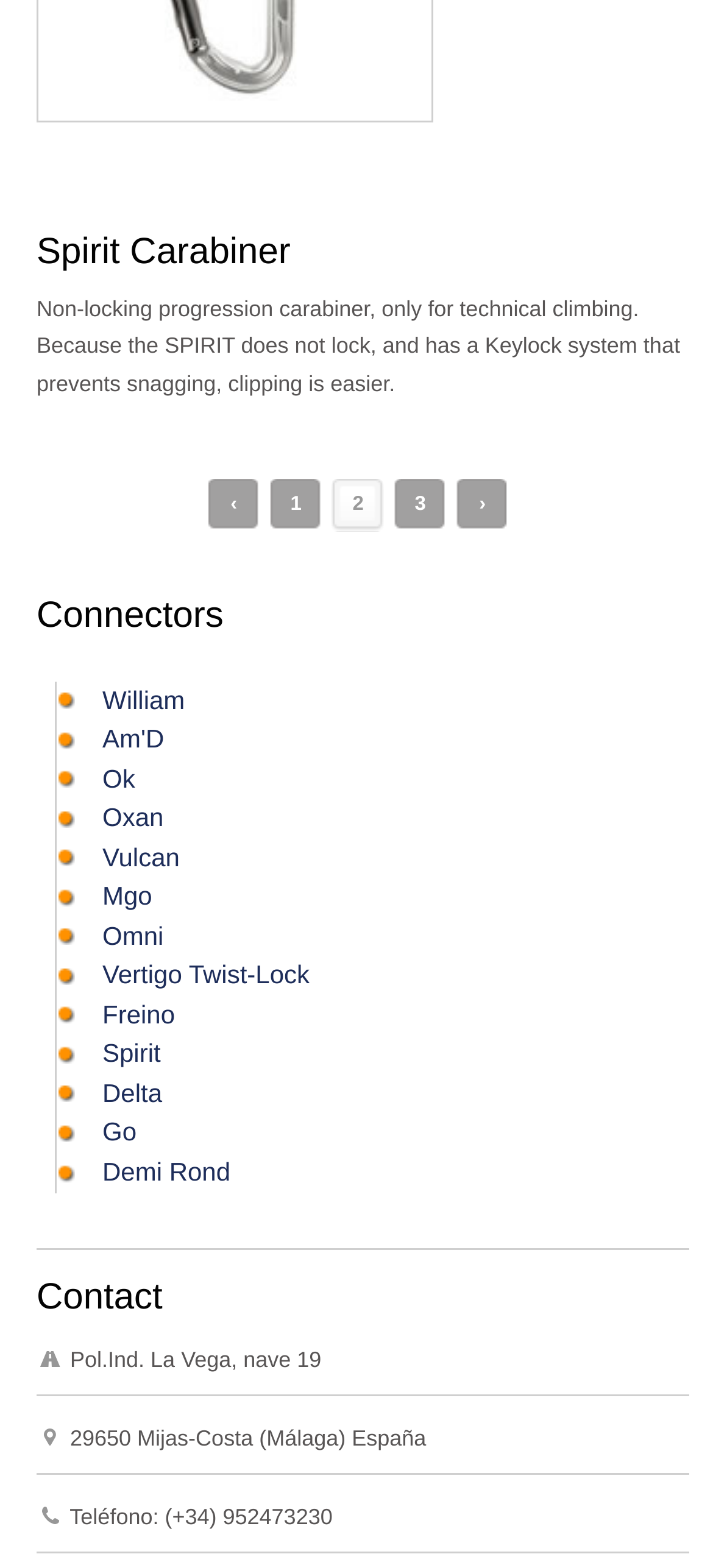Locate the bounding box coordinates of the area where you should click to accomplish the instruction: "View the details of the Vulcan connector".

[0.144, 0.537, 0.252, 0.556]